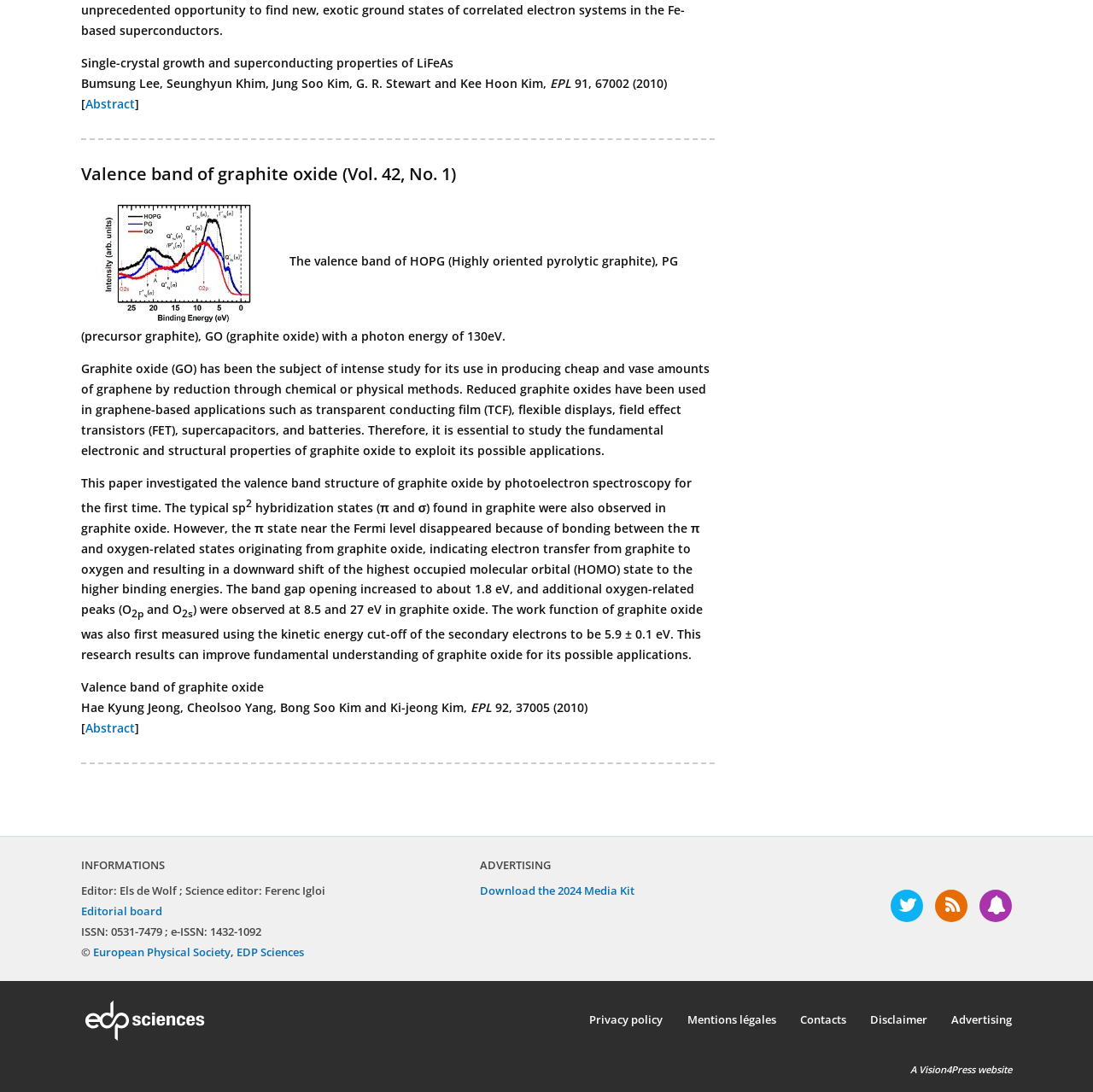Identify the coordinates of the bounding box for the element that must be clicked to accomplish the instruction: "View abstract".

[0.078, 0.088, 0.123, 0.102]